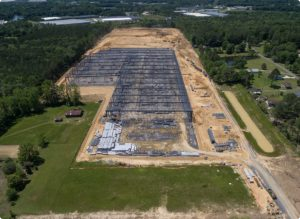Using details from the image, please answer the following question comprehensively:
What is surrounding the construction zone?

The caption describes the area surrounding the construction zone as having a serene backdrop, which is composed of lush greenery and trees. This suggests that the facility is being built in a natural environment.